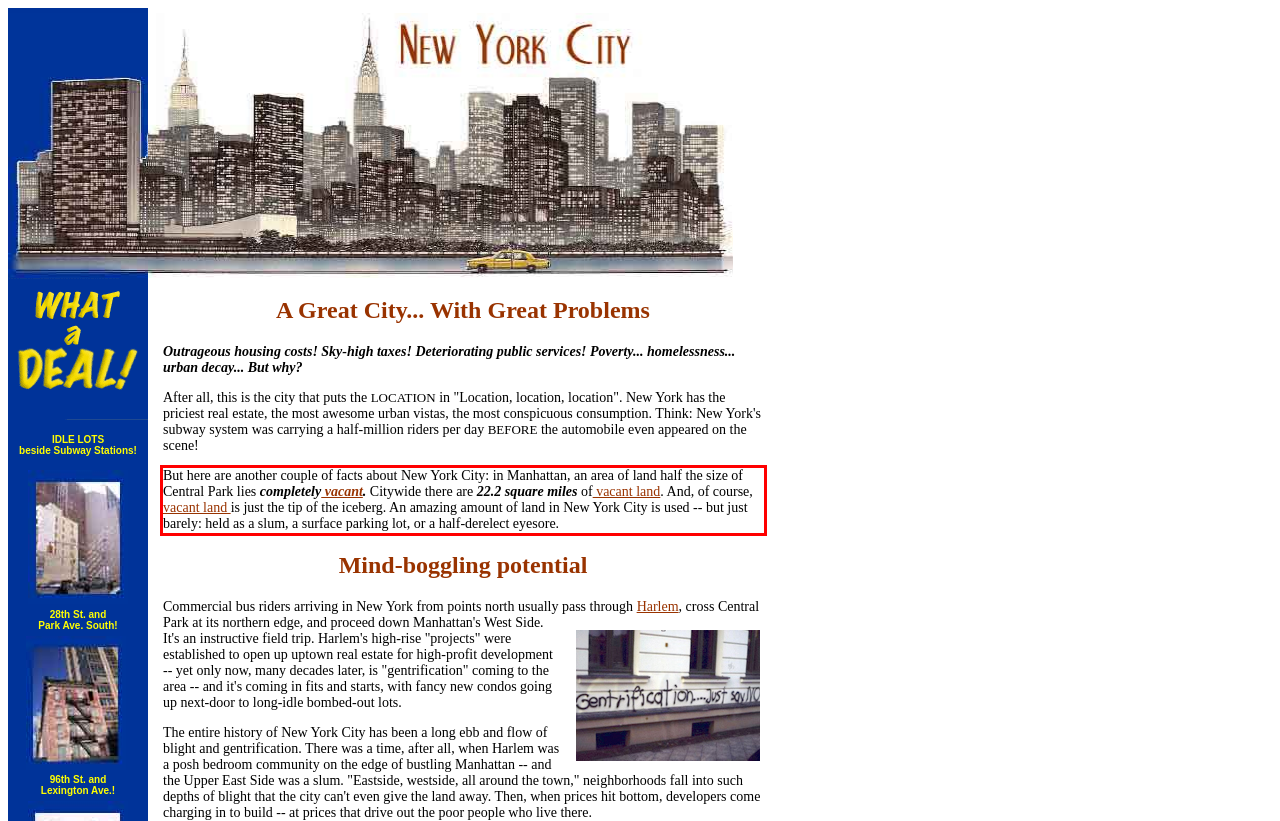Review the screenshot of the webpage and recognize the text inside the red rectangle bounding box. Provide the extracted text content.

But here are another couple of facts about New York City: in Manhattan, an area of land half the size of Central Park lies completely vacant. Citywide there are 22.2 square miles of vacant land. And, of course, vacant land is just the tip of the iceberg. An amazing amount of land in New York City is used -- but just barely: held as a slum, a surface parking lot, or a half-derelect eyesore.